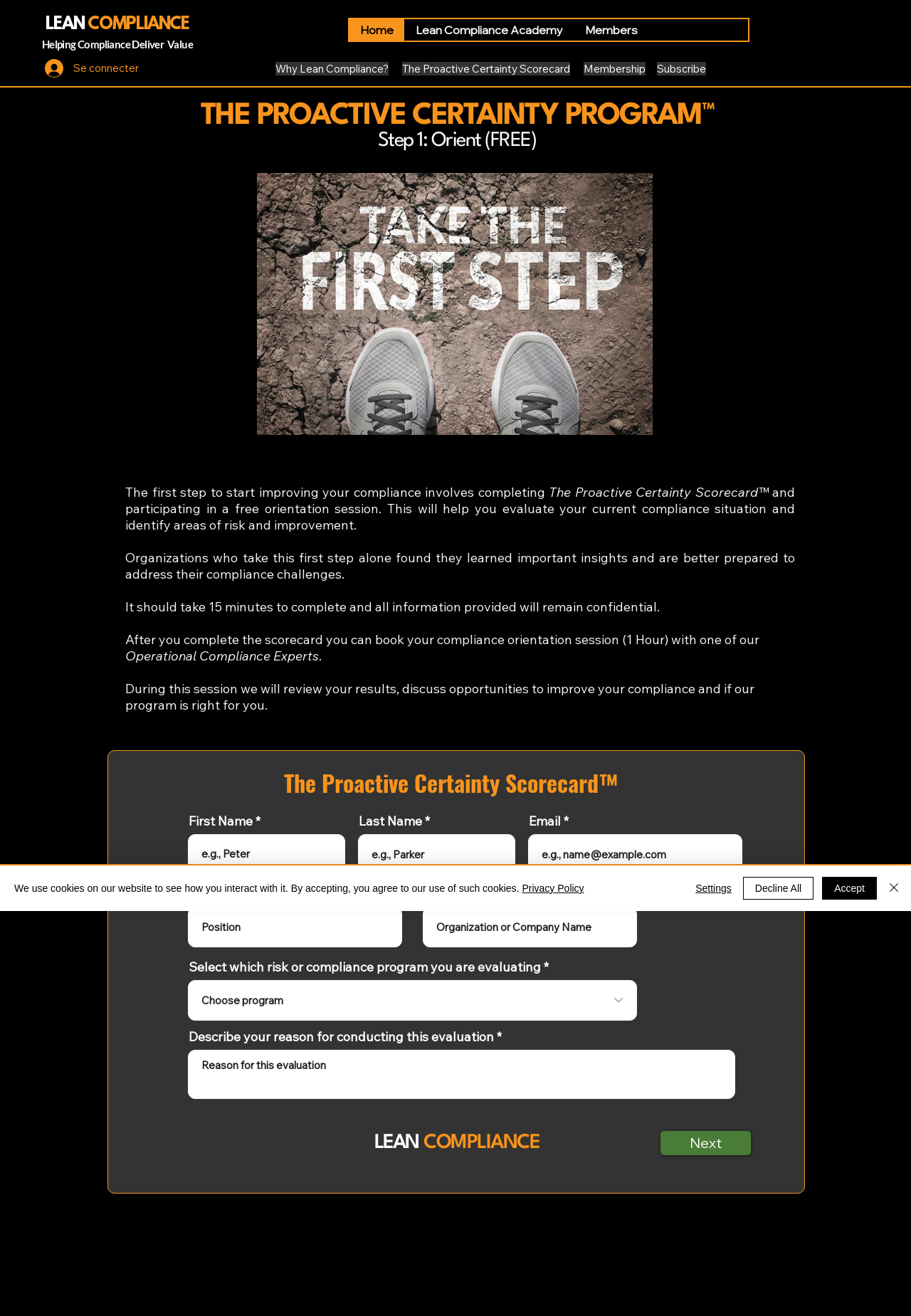Identify the bounding box coordinates of the clickable region to carry out the given instruction: "Click the 'Next' button".

[0.725, 0.859, 0.824, 0.878]